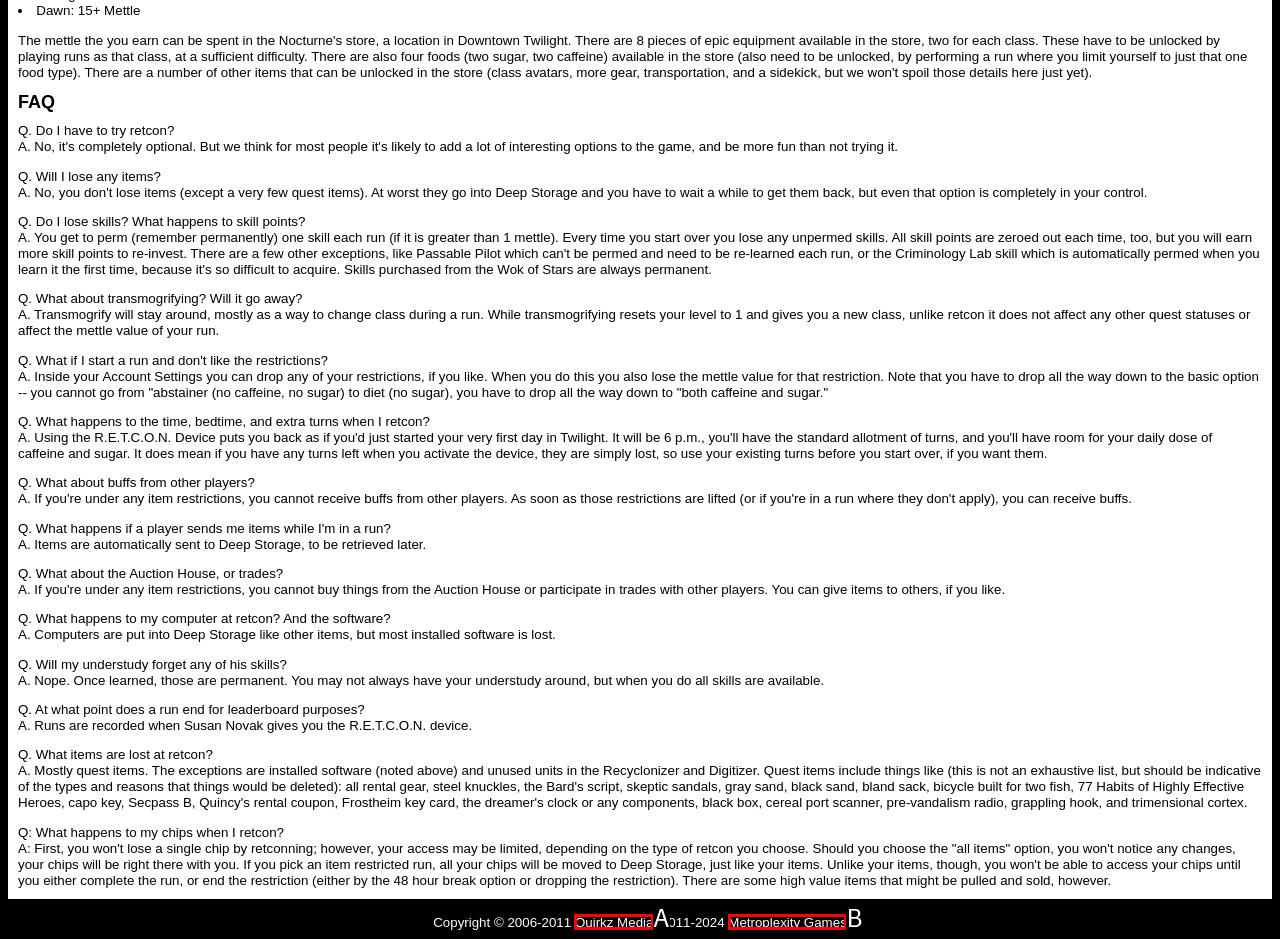From the given choices, determine which HTML element matches the description: Quirkz Media. Reply with the appropriate letter.

A